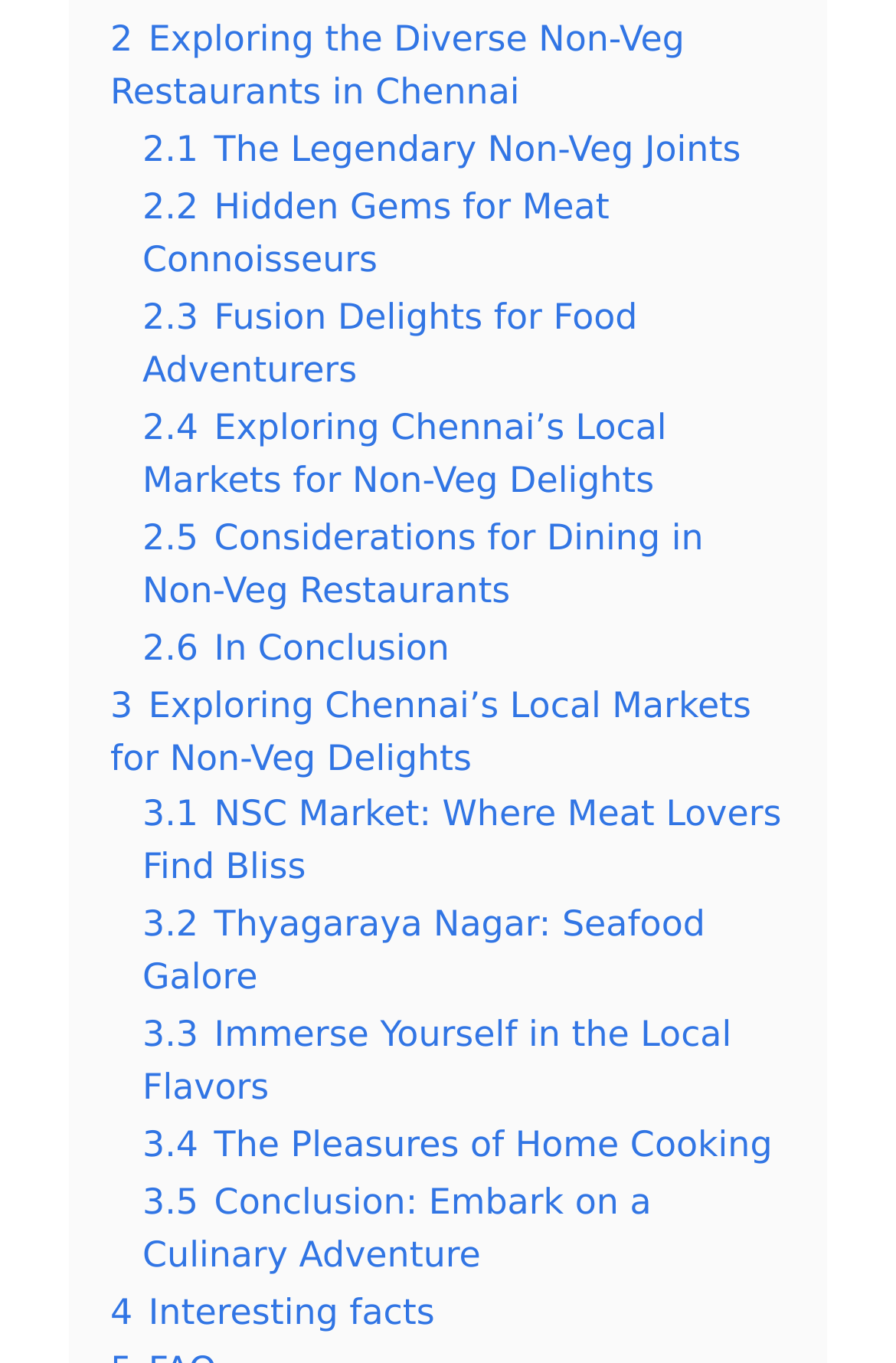Can you specify the bounding box coordinates of the area that needs to be clicked to fulfill the following instruction: "Discover Chennai's local markets for non-veg delights"?

[0.123, 0.502, 0.839, 0.571]